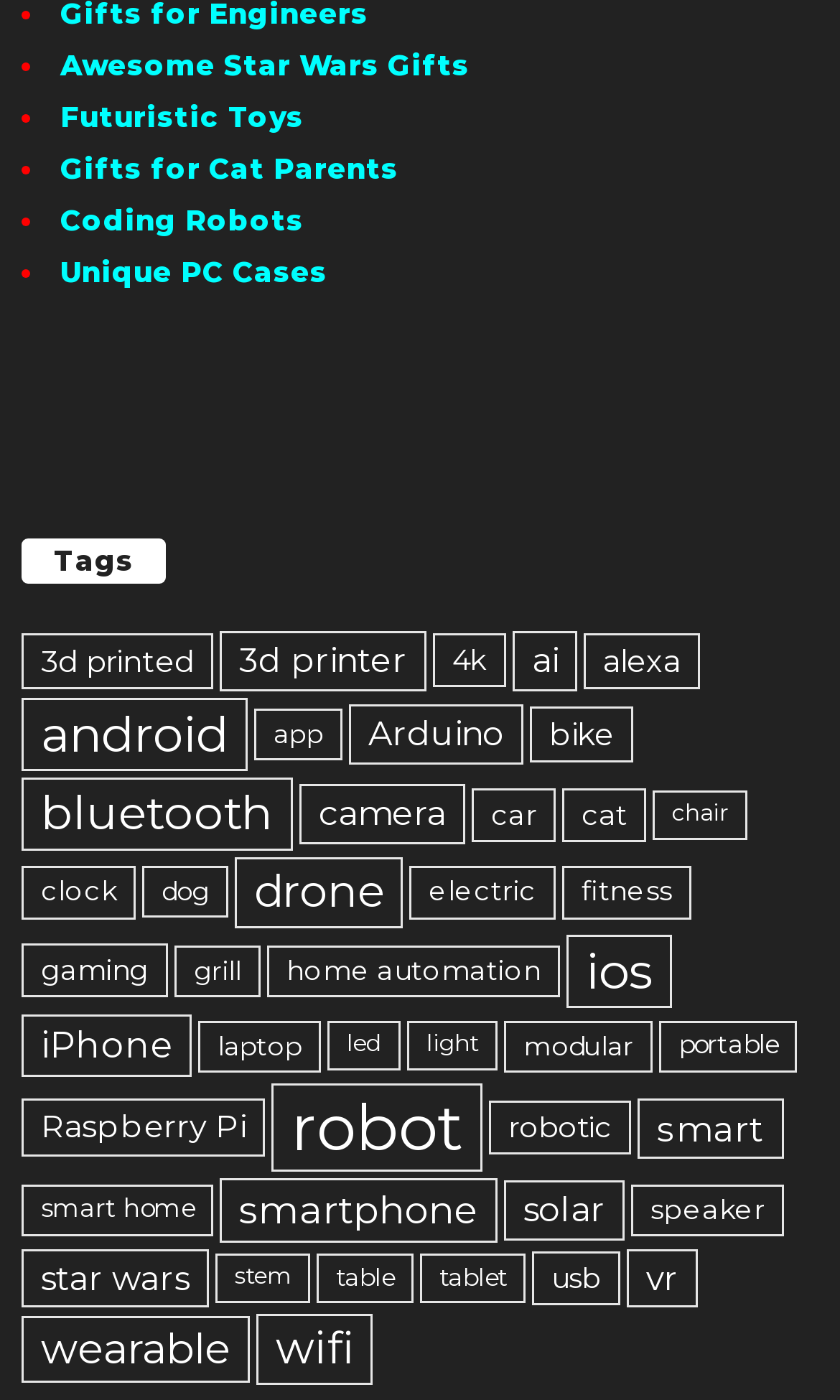Provide the bounding box coordinates of the area you need to click to execute the following instruction: "Click on 'Awesome Star Wars Gifts'".

[0.072, 0.033, 0.559, 0.058]